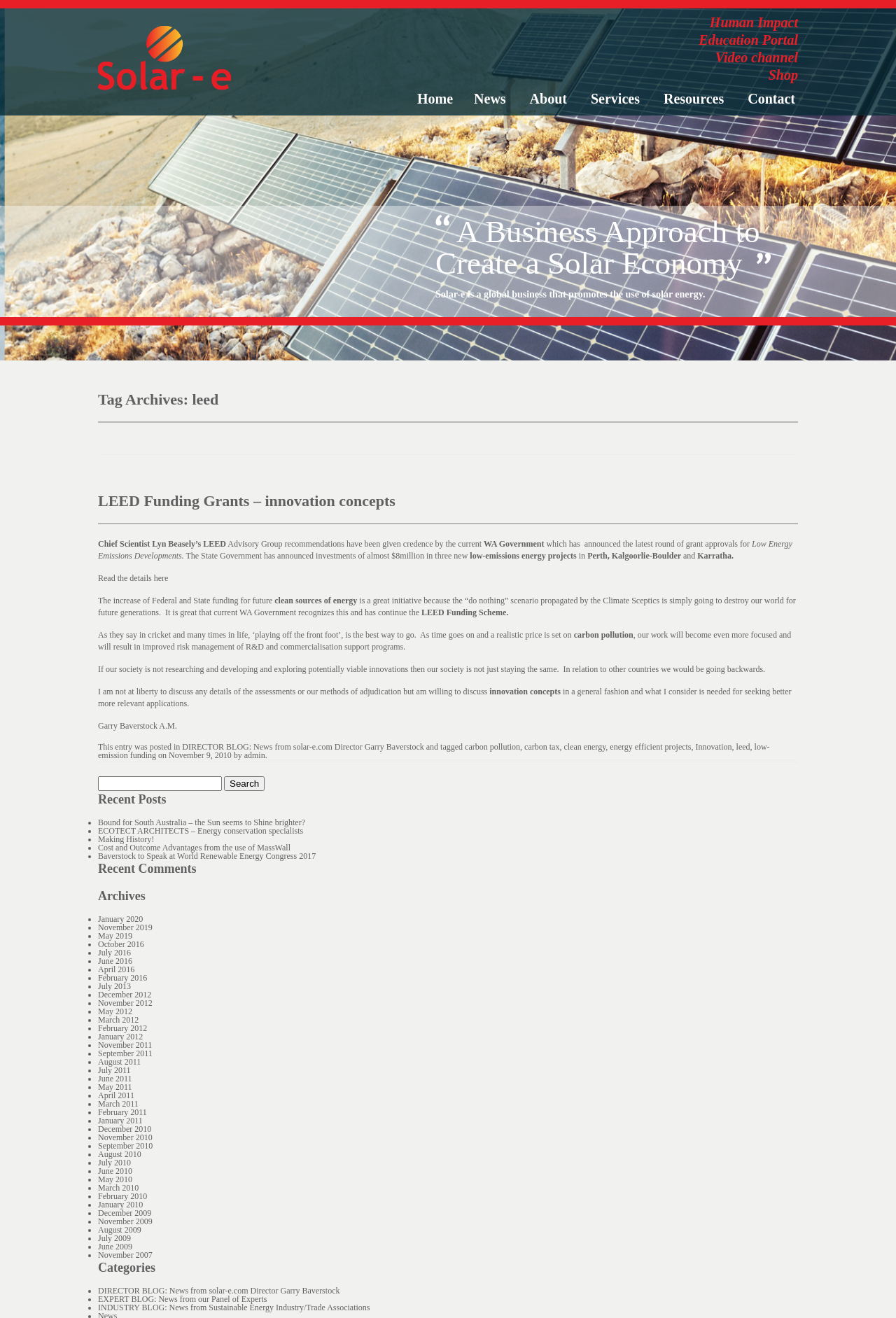Pinpoint the bounding box coordinates of the area that should be clicked to complete the following instruction: "Click the 'Contact' link". The coordinates must be given as four float numbers between 0 and 1, i.e., [left, top, right, bottom].

[0.835, 0.07, 0.888, 0.083]